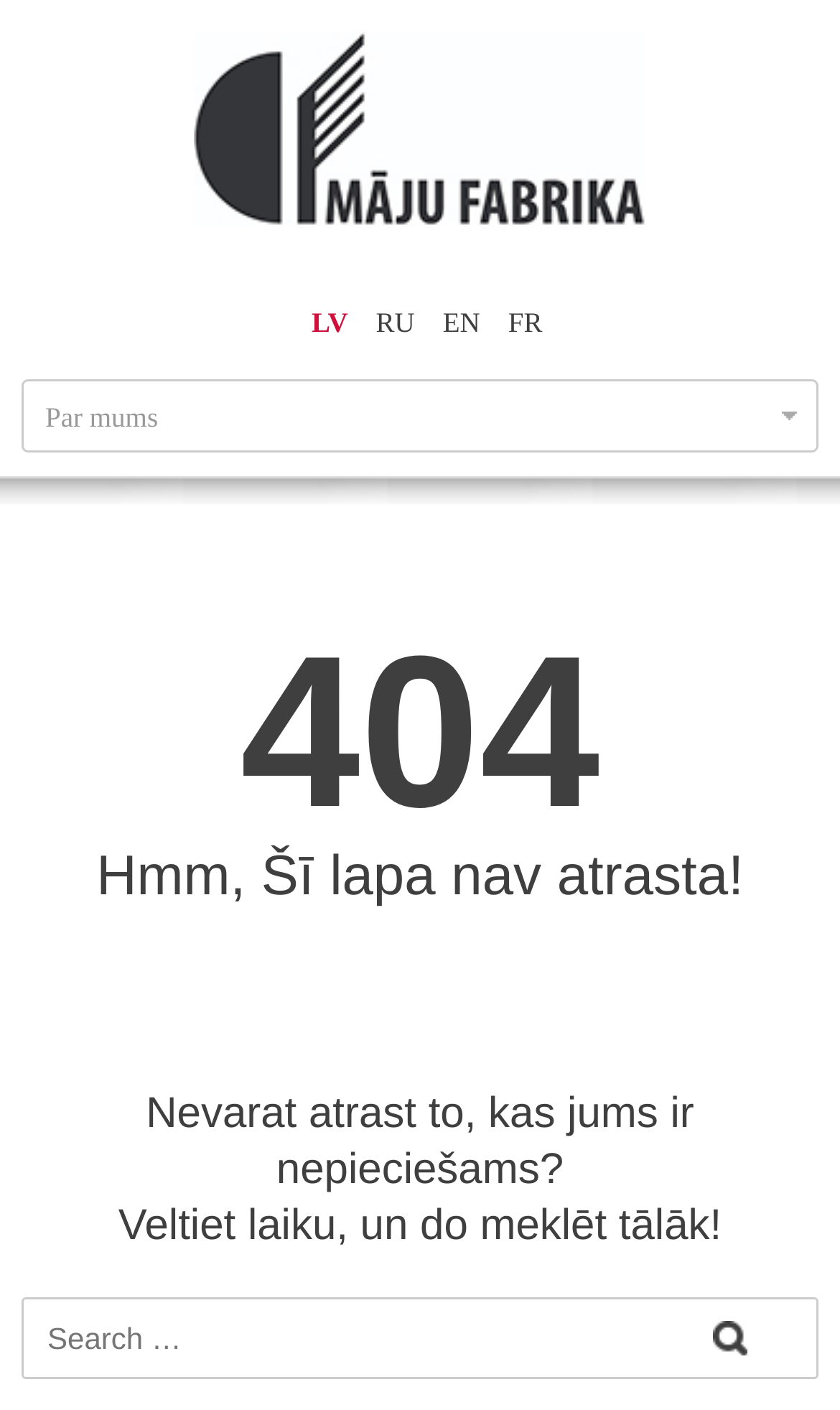What is the message displayed below the error code?
Based on the image, provide your answer in one word or phrase.

Hmm, Šī lapa nav atrasta!